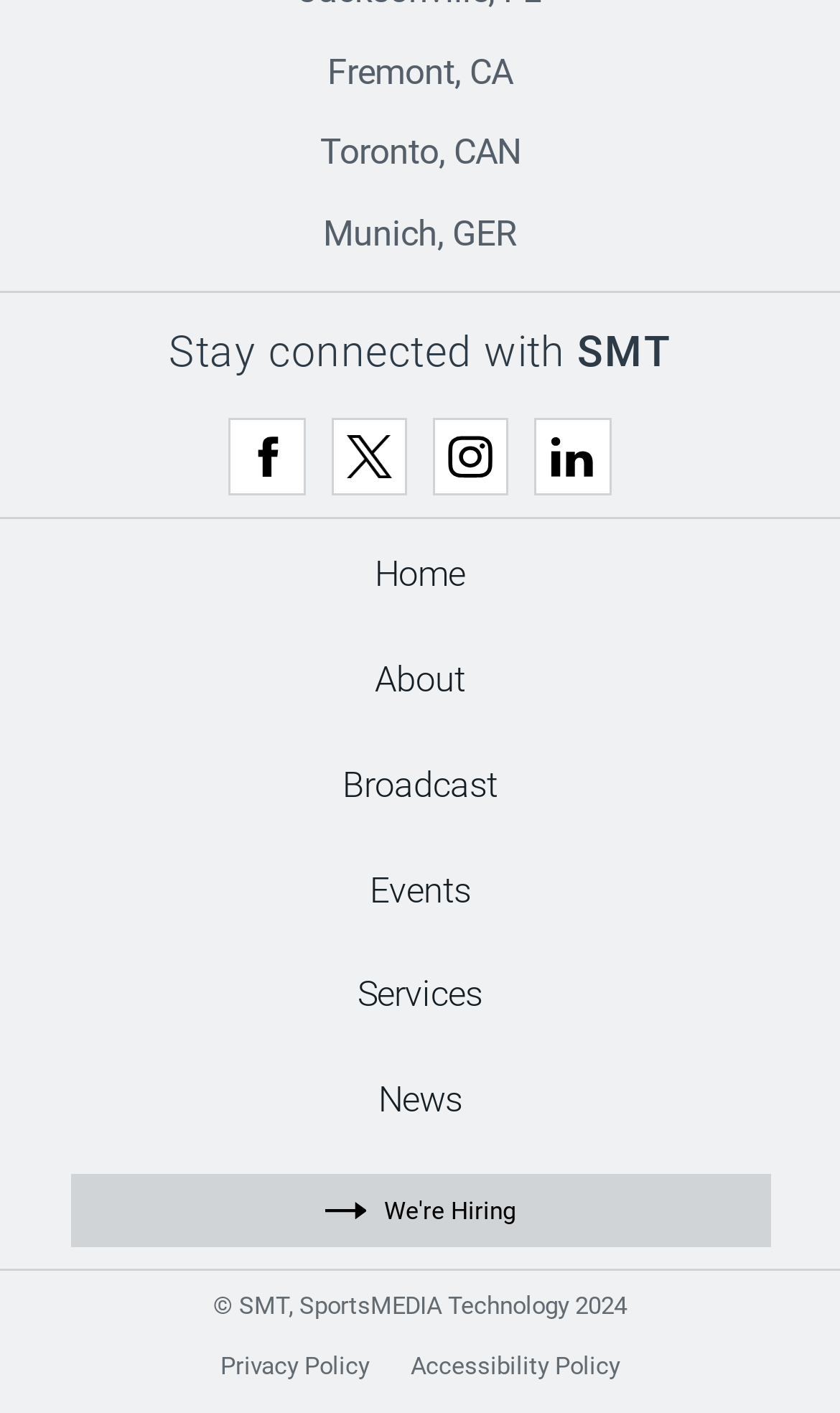Extract the bounding box coordinates for the UI element described by the text: "Latest". The coordinates should be in the form of [left, top, right, bottom] with values between 0 and 1.

None